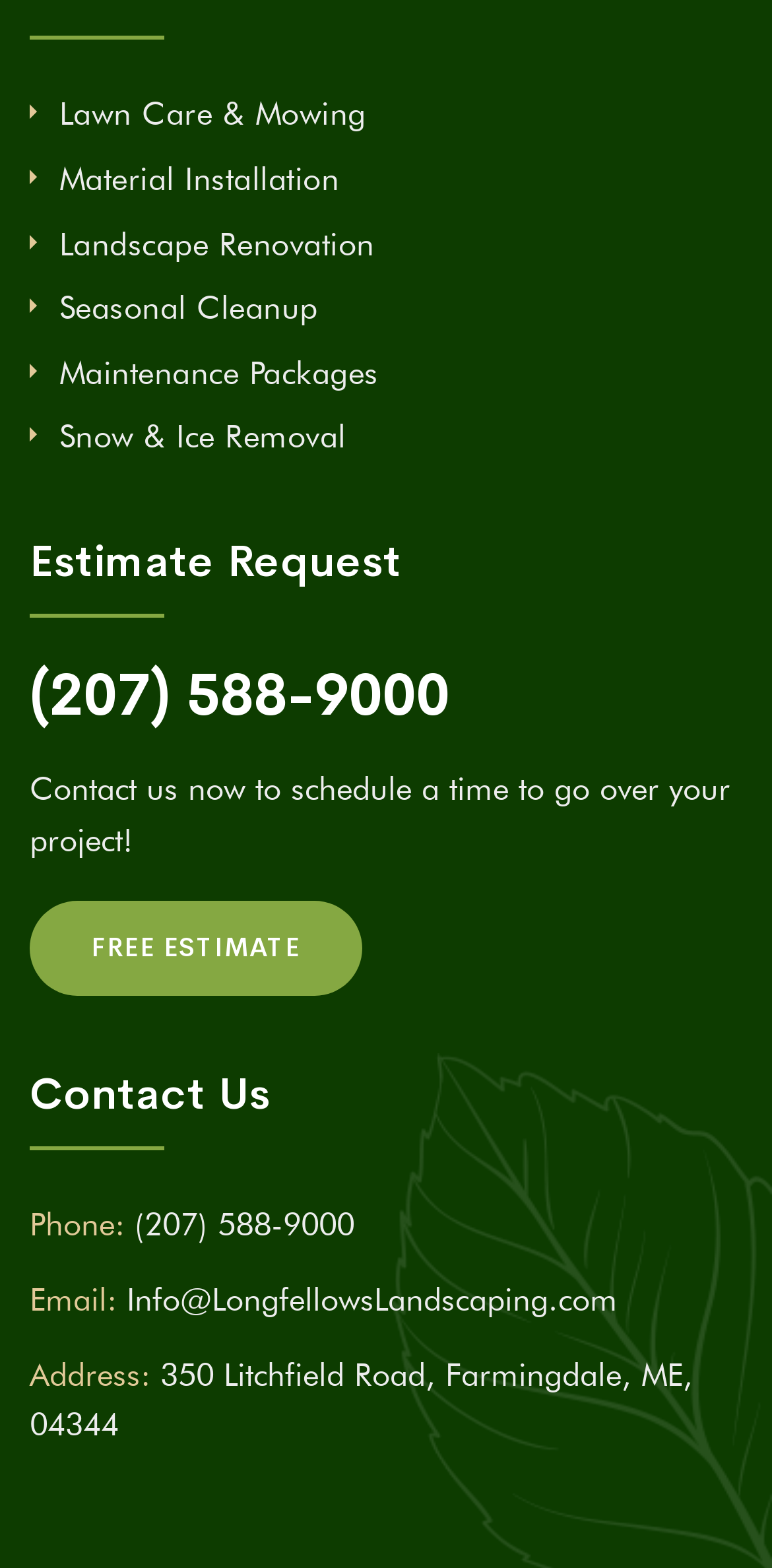Provide the bounding box coordinates of the UI element that matches the description: "Info@LongfellowsLandscaping.com".

[0.164, 0.817, 0.8, 0.841]